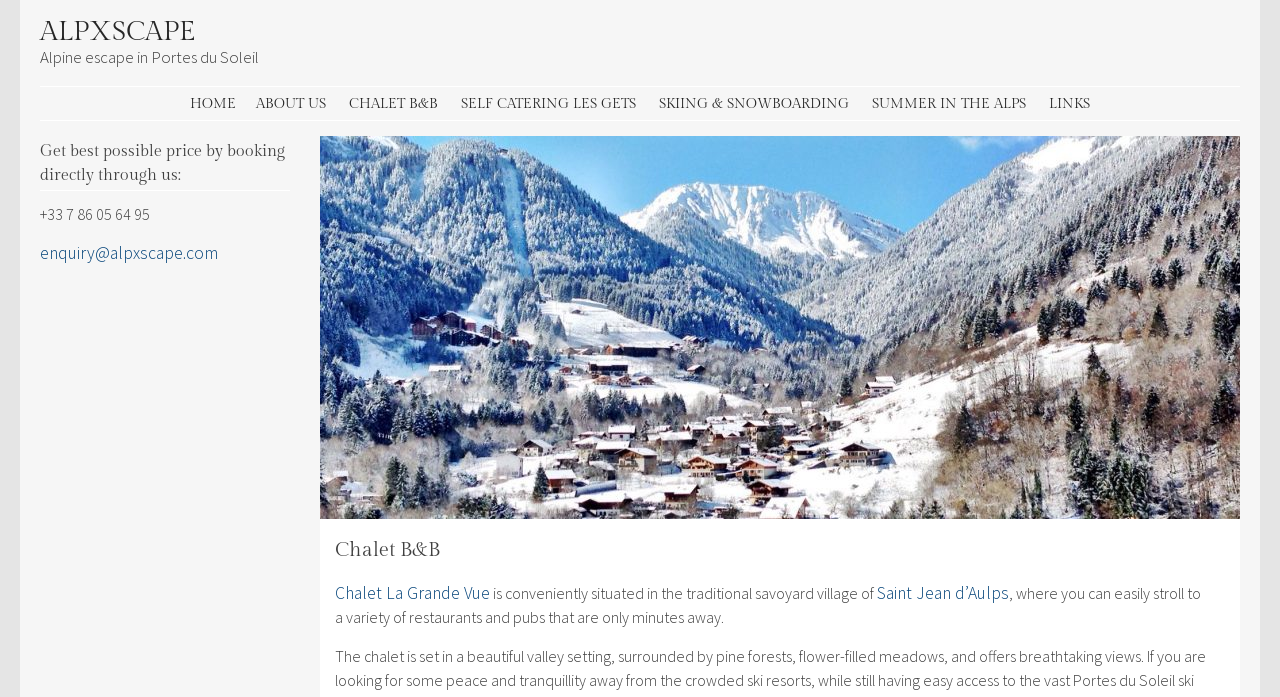Find the bounding box of the web element that fits this description: "About us".

[0.192, 0.124, 0.262, 0.172]